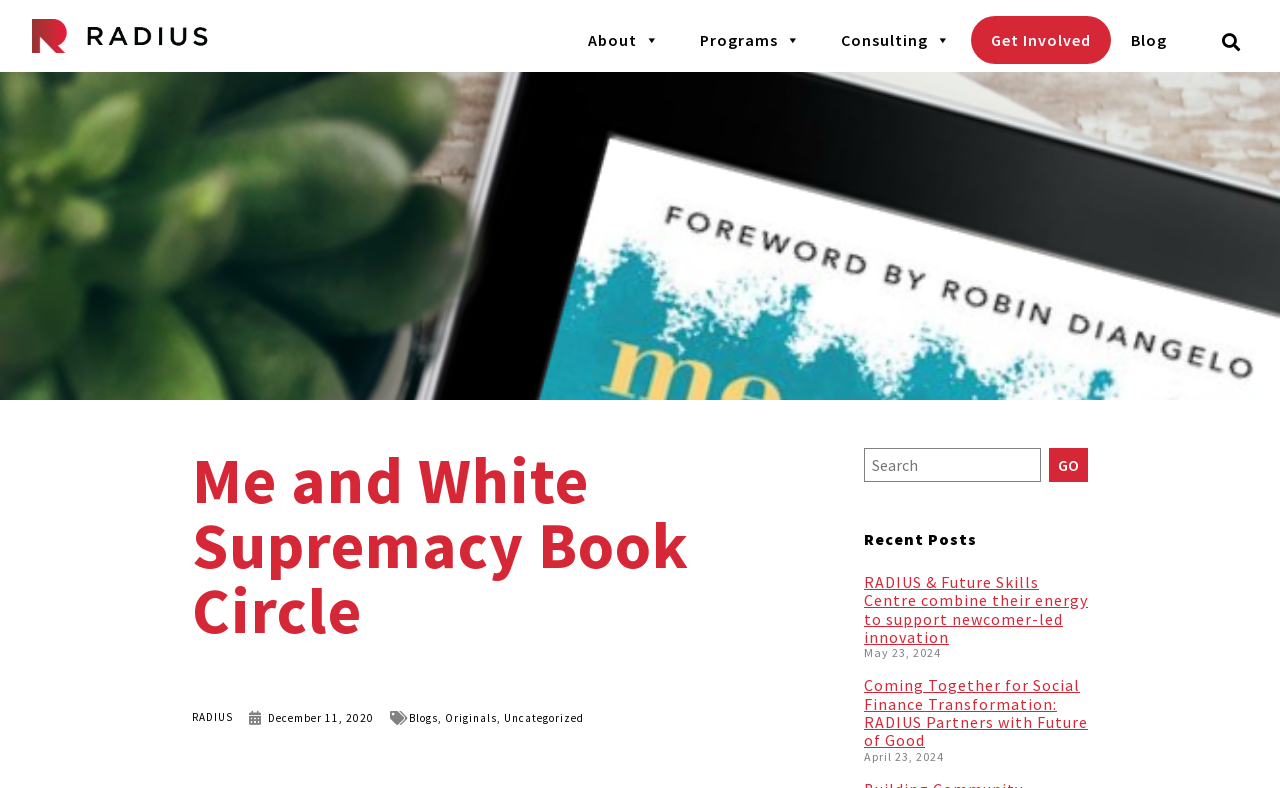Indicate the bounding box coordinates of the element that must be clicked to execute the instruction: "Search for something on this website". The coordinates should be given as four float numbers between 0 and 1, i.e., [left, top, right, bottom].

None